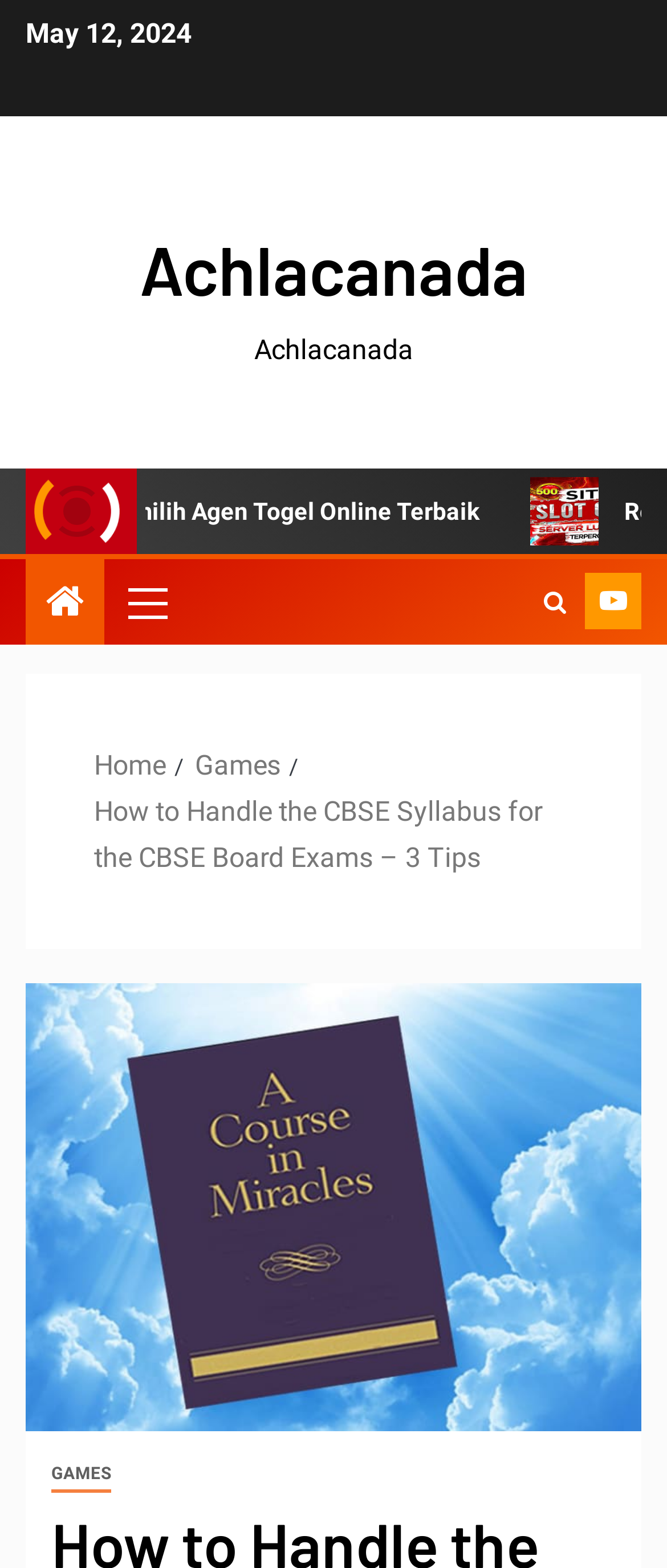Please find the bounding box coordinates for the clickable element needed to perform this instruction: "view the article about handling CBSE syllabus".

[0.141, 0.507, 0.813, 0.557]